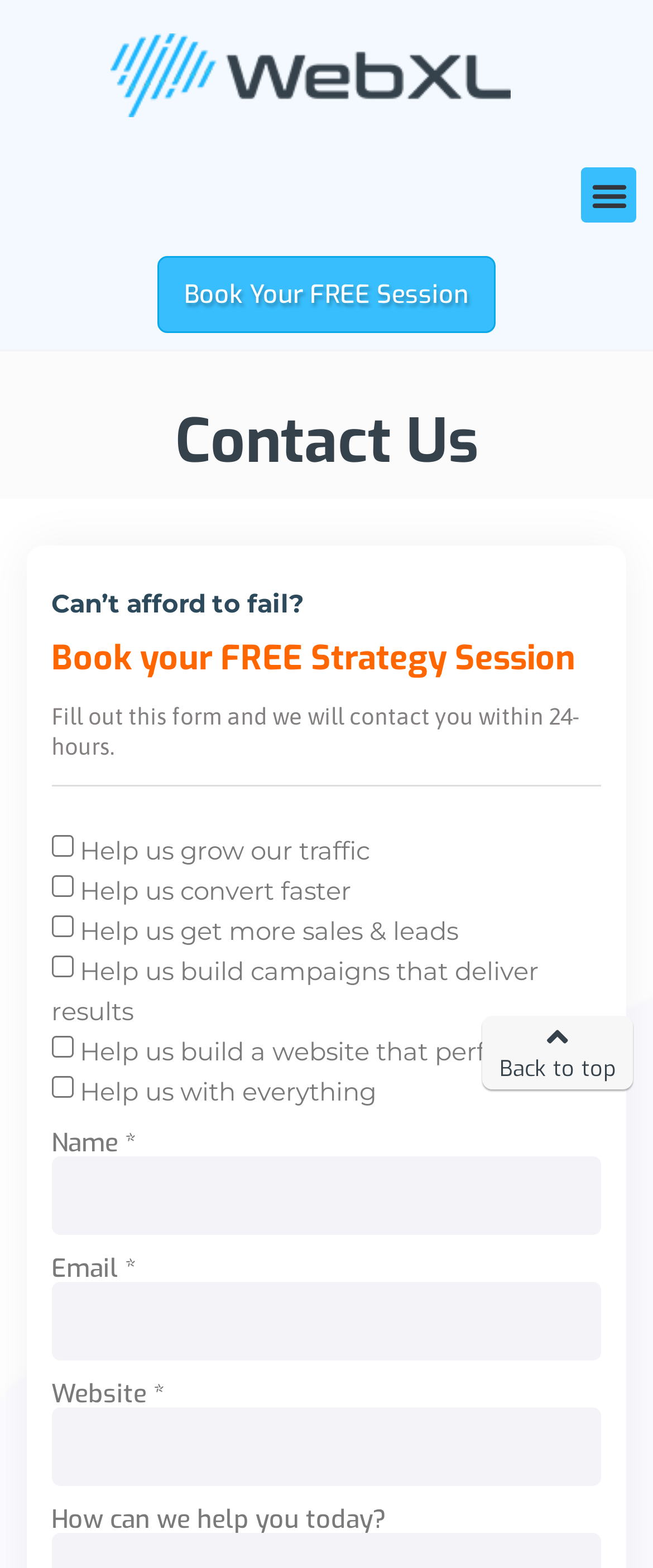Locate the bounding box coordinates of the clickable area to execute the instruction: "Toggle the menu". Provide the coordinates as four float numbers between 0 and 1, represented as [left, top, right, bottom].

[0.89, 0.107, 0.974, 0.142]